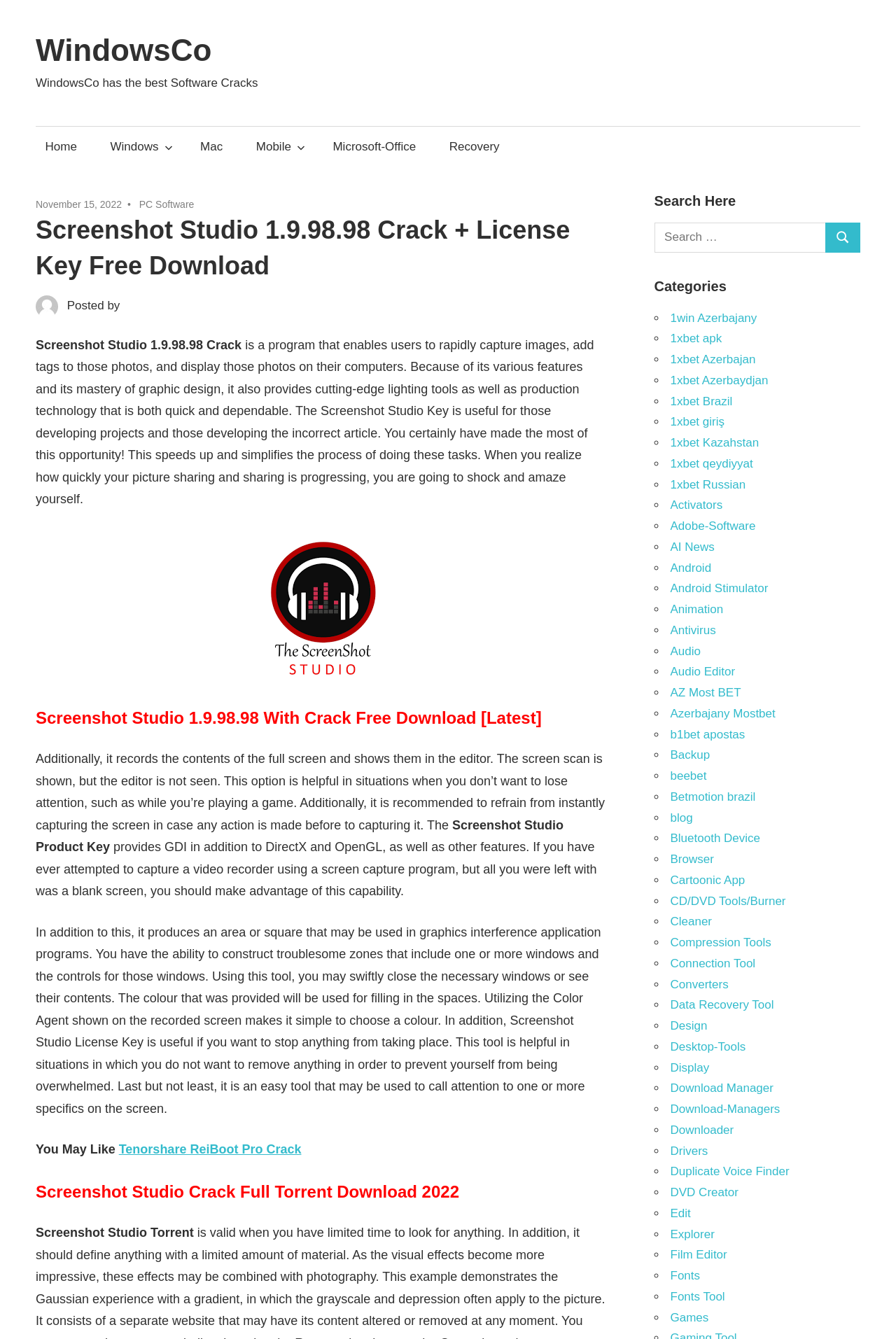Using the given element description, provide the bounding box coordinates (top-left x, top-left y, bottom-right x, bottom-right y) for the corresponding UI element in the screenshot: 1xbet Brazil

[0.748, 0.295, 0.817, 0.304]